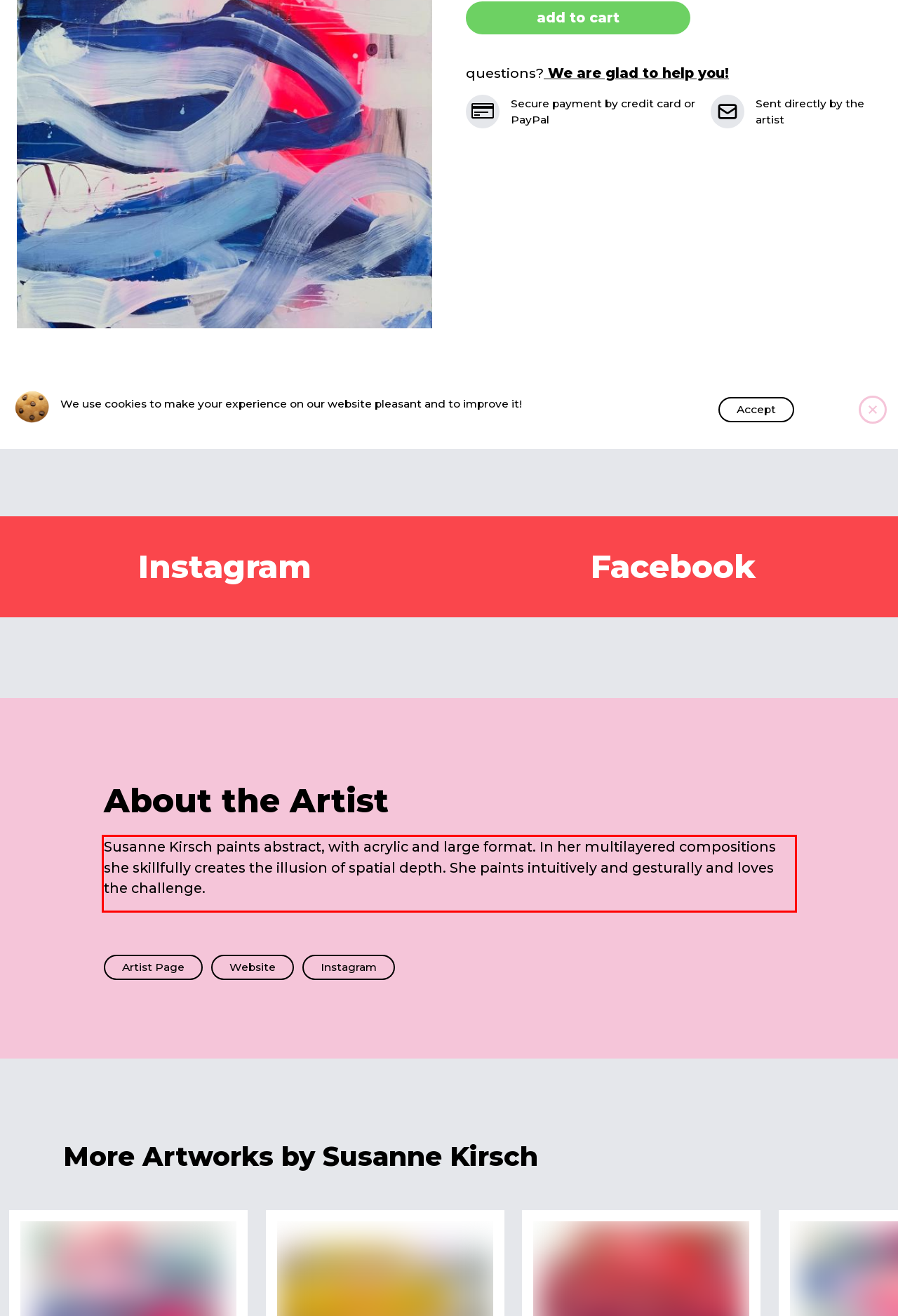Perform OCR on the text inside the red-bordered box in the provided screenshot and output the content.

Susanne Kirsch paints abstract, with acrylic and large format. In her multilayered compositions she skillfully creates the illusion of spatial depth. She paints intuitively and gesturally and loves the challenge.